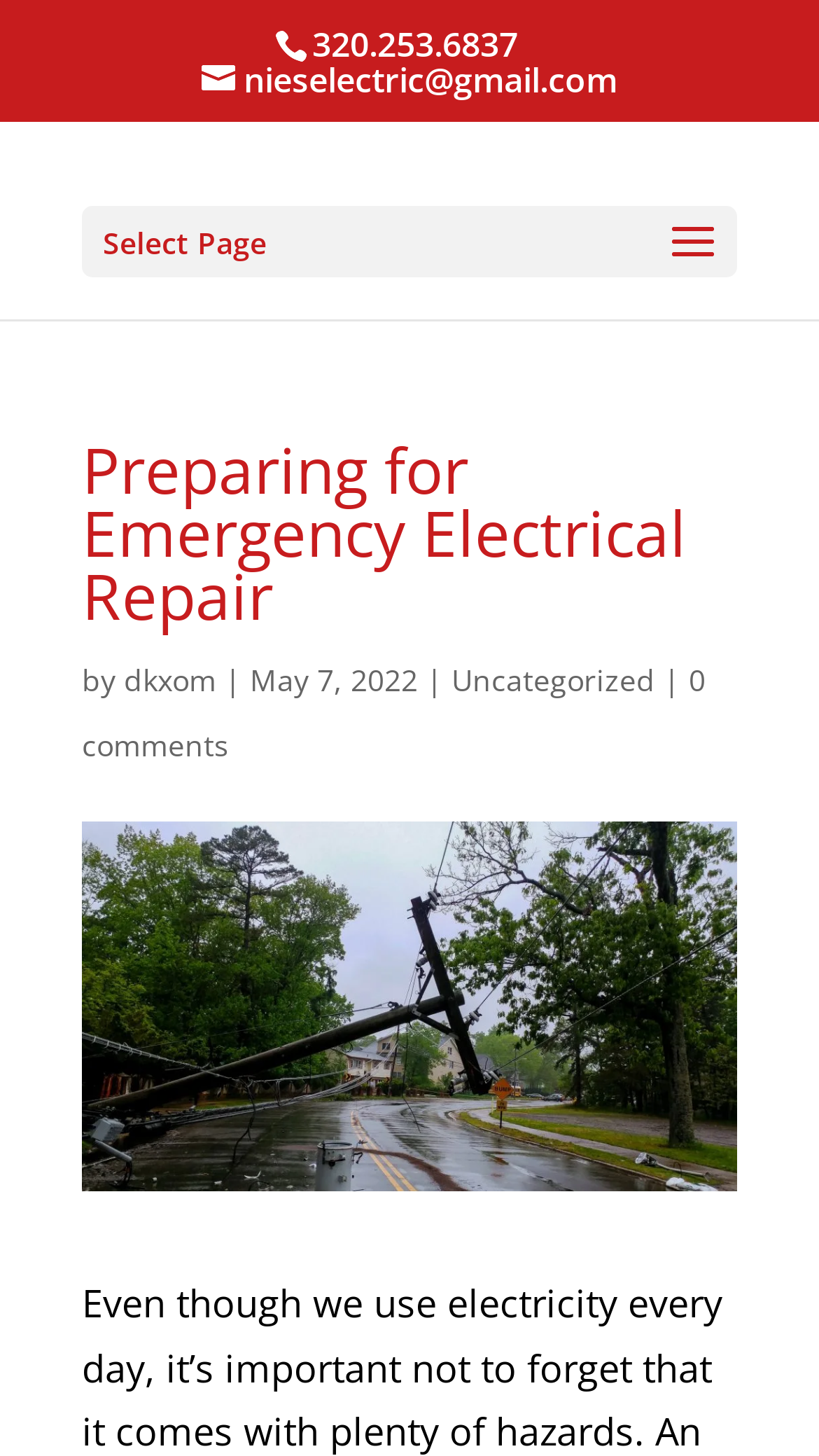What is the email address to contact Nies Electric?
Kindly offer a comprehensive and detailed response to the question.

I found the email address by looking at the link element with the text 'nieselectric@gmail.com' which is located at the top of the page.